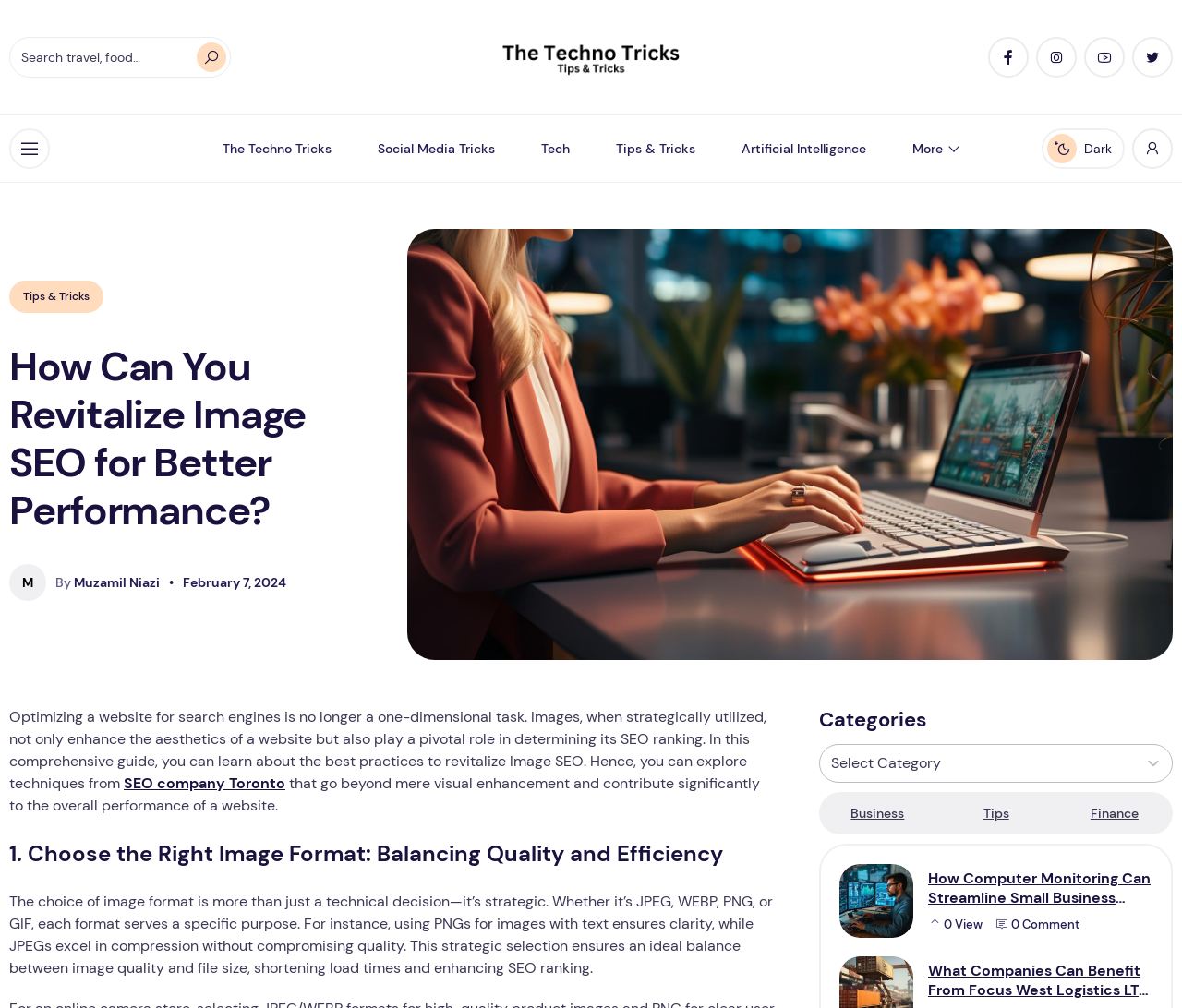Find and specify the bounding box coordinates that correspond to the clickable region for the instruction: "Enable dark mode".

[0.881, 0.127, 0.952, 0.168]